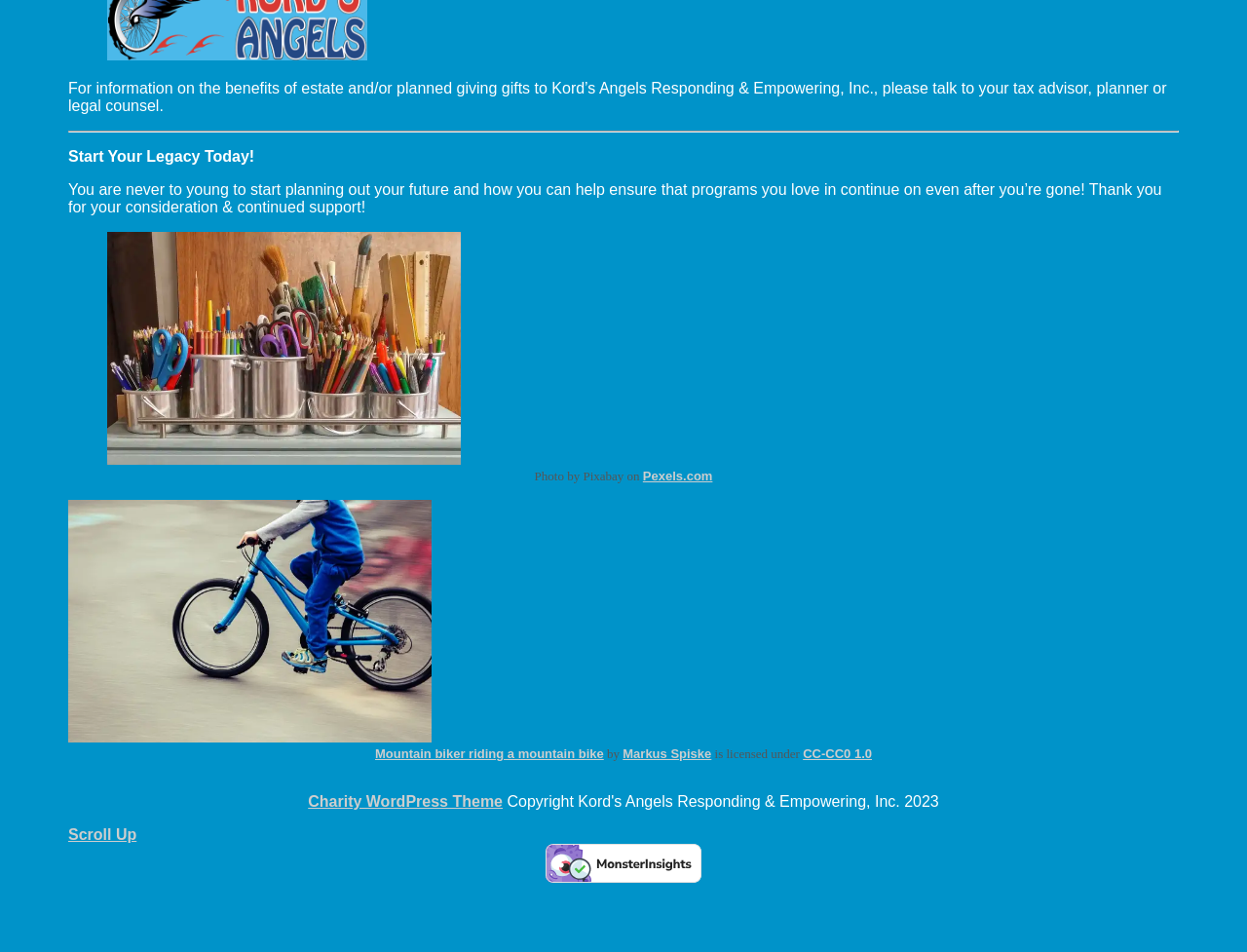What is the theme of the webpage?
Using the visual information from the image, give a one-word or short-phrase answer.

Charity